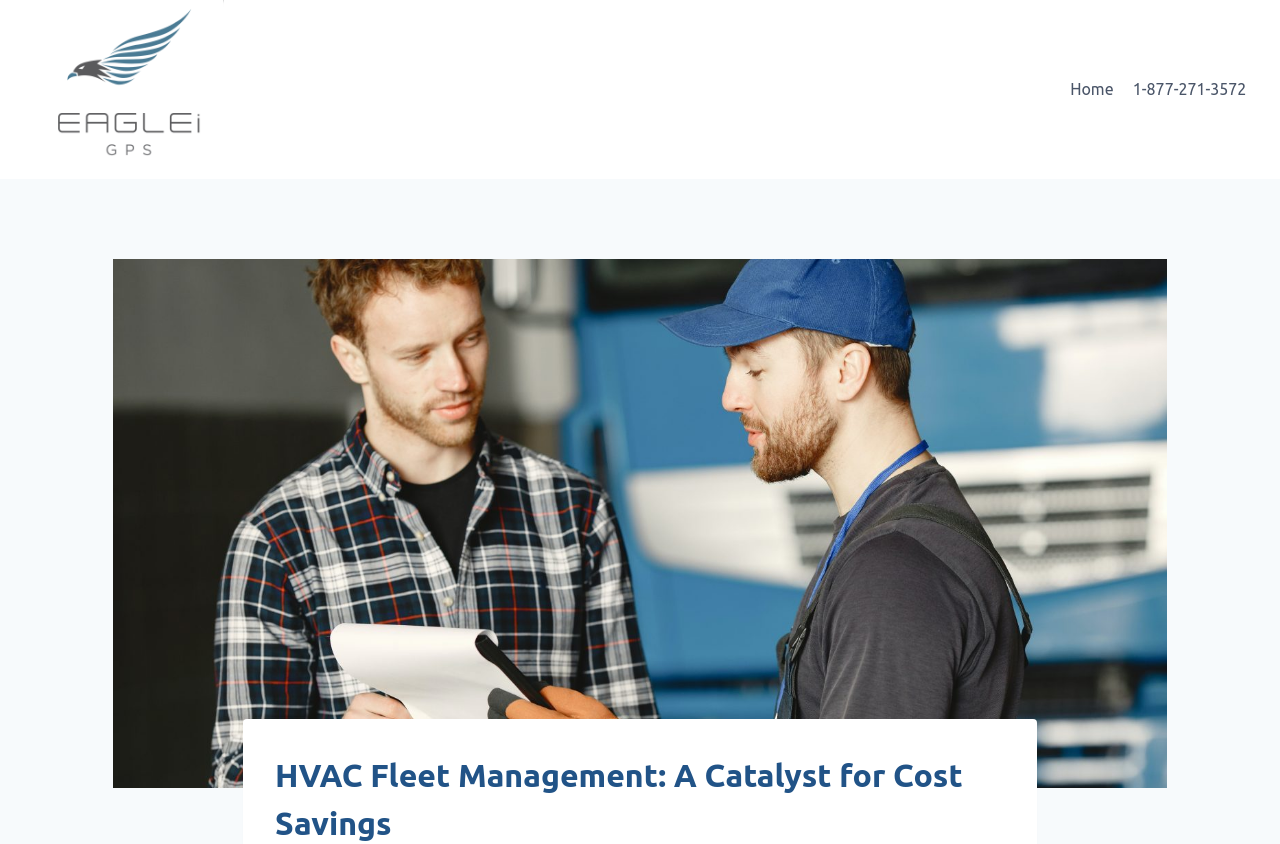Determine the bounding box coordinates for the UI element described. Format the coordinates as (top-left x, top-left y, bottom-right x, bottom-right y) and ensure all values are between 0 and 1. Element description: Home

[0.829, 0.079, 0.877, 0.132]